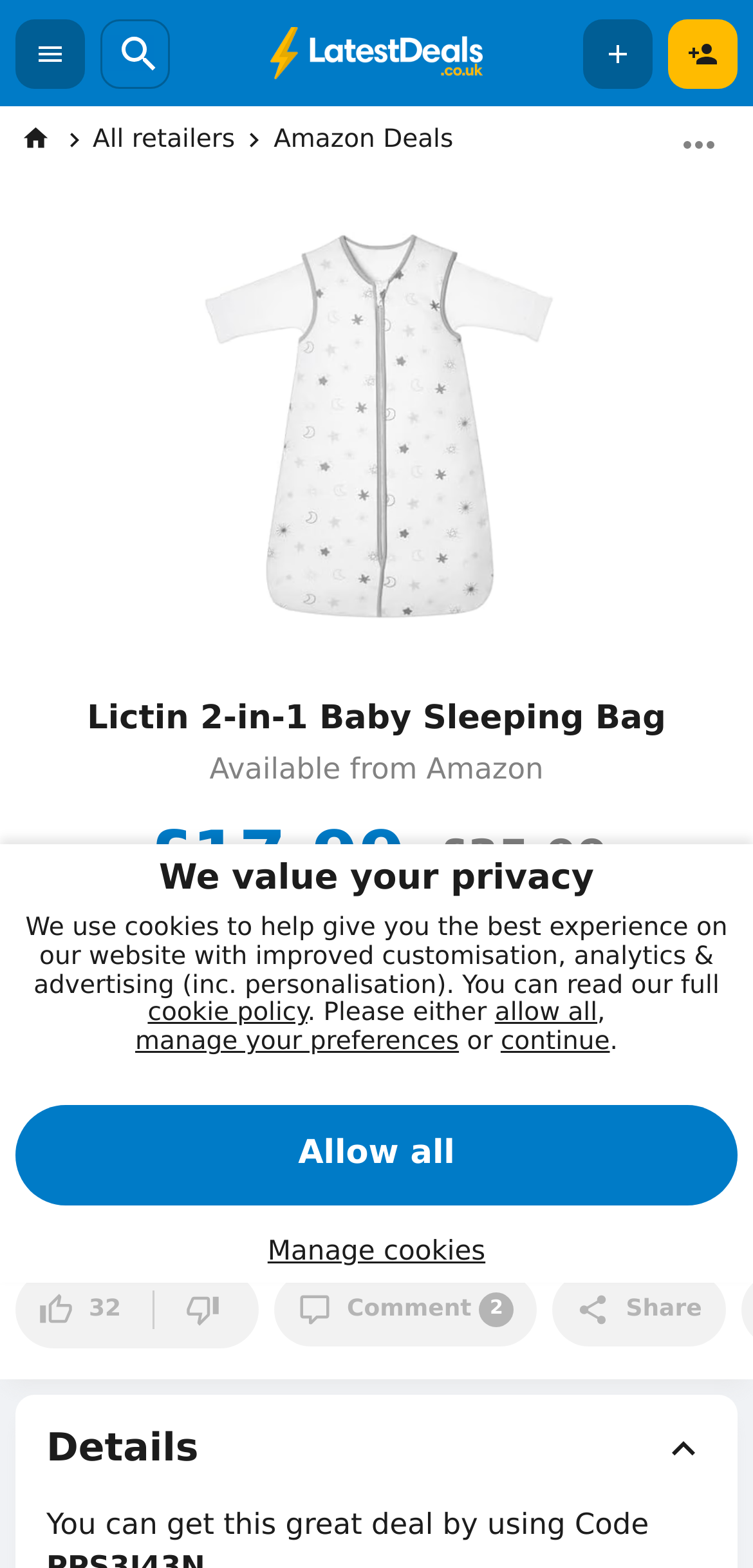Reply to the question with a single word or phrase:
Who shared the deal?

jitesh